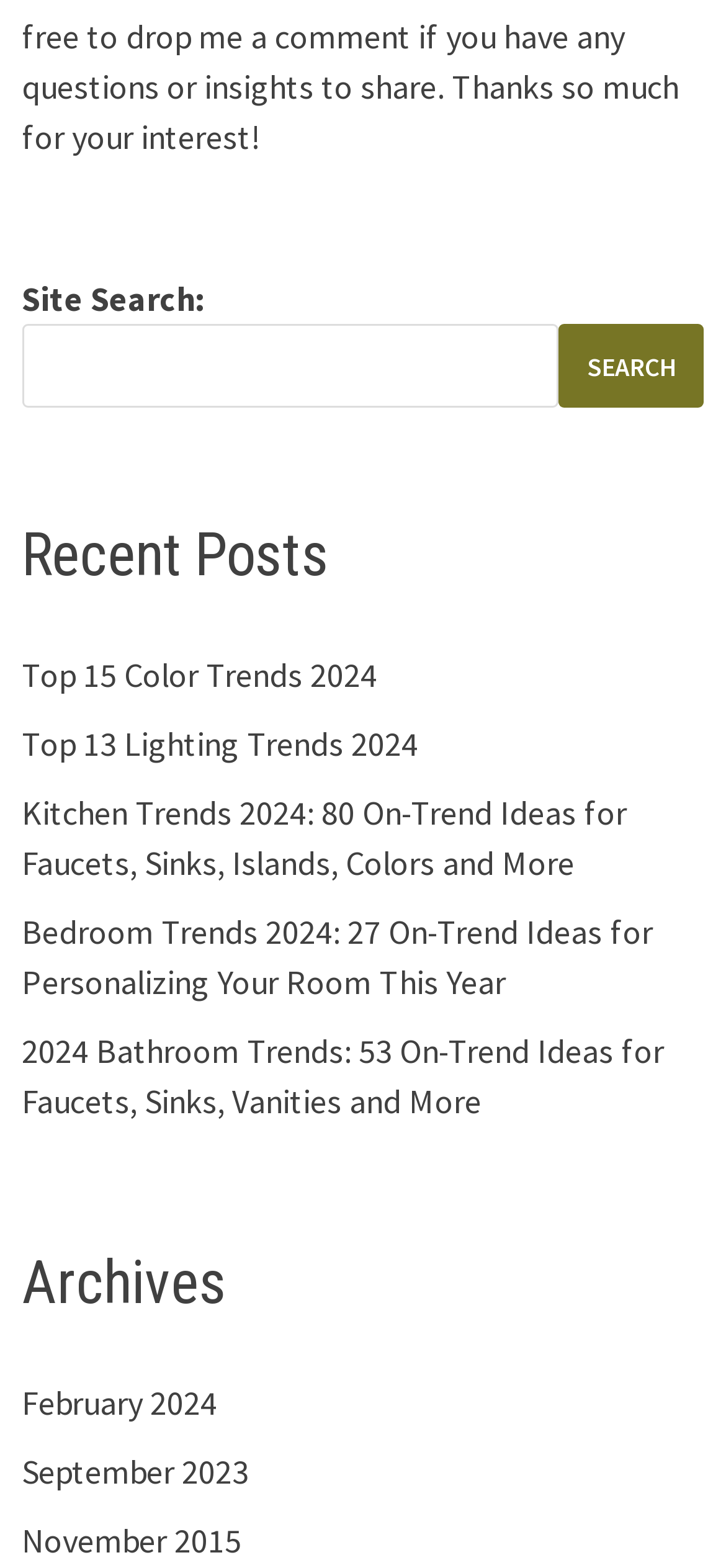Refer to the image and provide an in-depth answer to the question: 
What is the most recent month listed in the archives?

I looked at the links under the 'Archives' heading and found the most recent month listed, which is 'February 2024'.